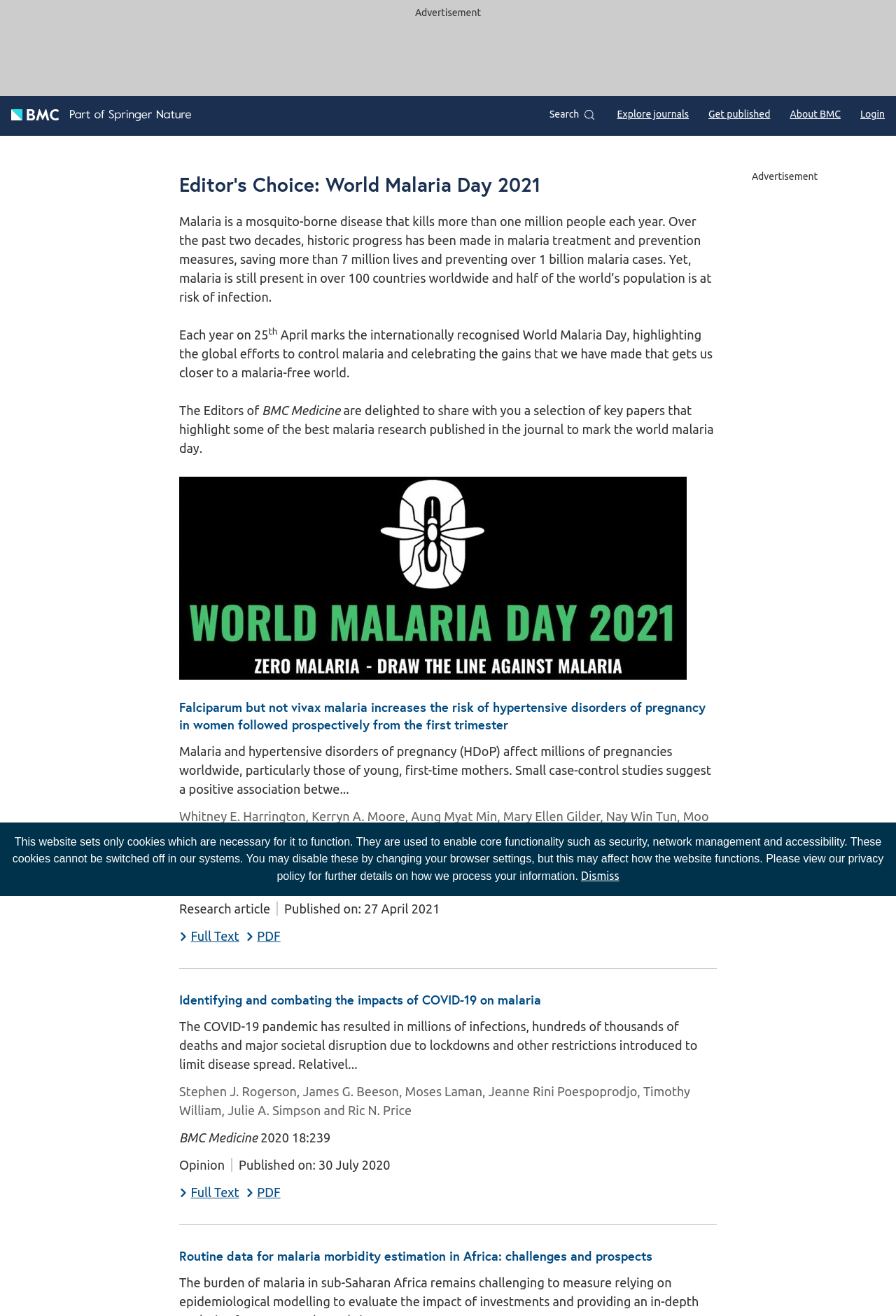Please examine the image and provide a detailed answer to the question: What is the theme of World Malaria Day?

According to the webpage text, 'Each year on 25 April marks the internationally recognised World Malaria Day, highlighting the global efforts to control malaria and celebrating the gains that we have made that gets us closer to a malaria-free world.', the theme of World Malaria Day is to control malaria and celebrate the progress made towards a malaria-free world.